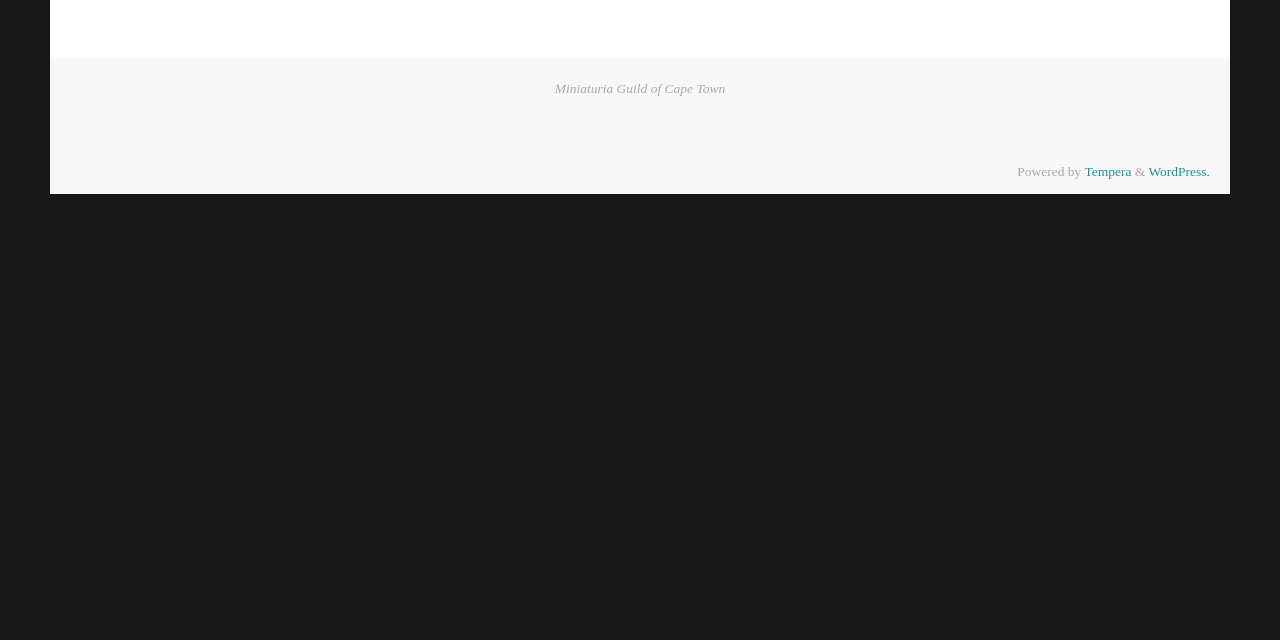Find and provide the bounding box coordinates for the UI element described here: "Tempera". The coordinates should be given as four float numbers between 0 and 1: [left, top, right, bottom].

[0.847, 0.257, 0.884, 0.28]